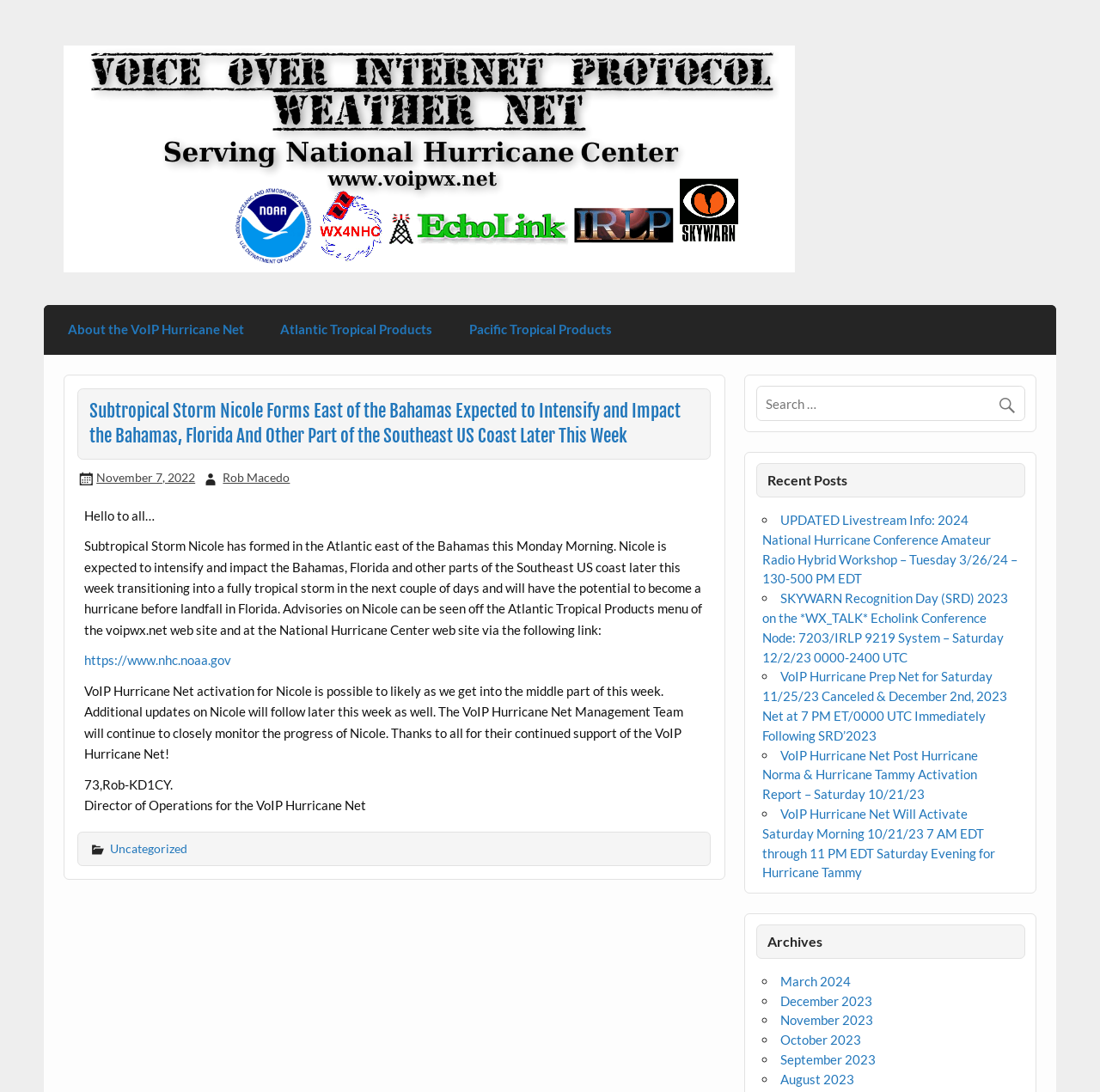Please extract the title of the webpage.

Subtropical Storm Nicole Forms East of the Bahamas Expected to Intensify and Impact the Bahamas, Florida And Other Part of the Southeast US Coast Later This Week